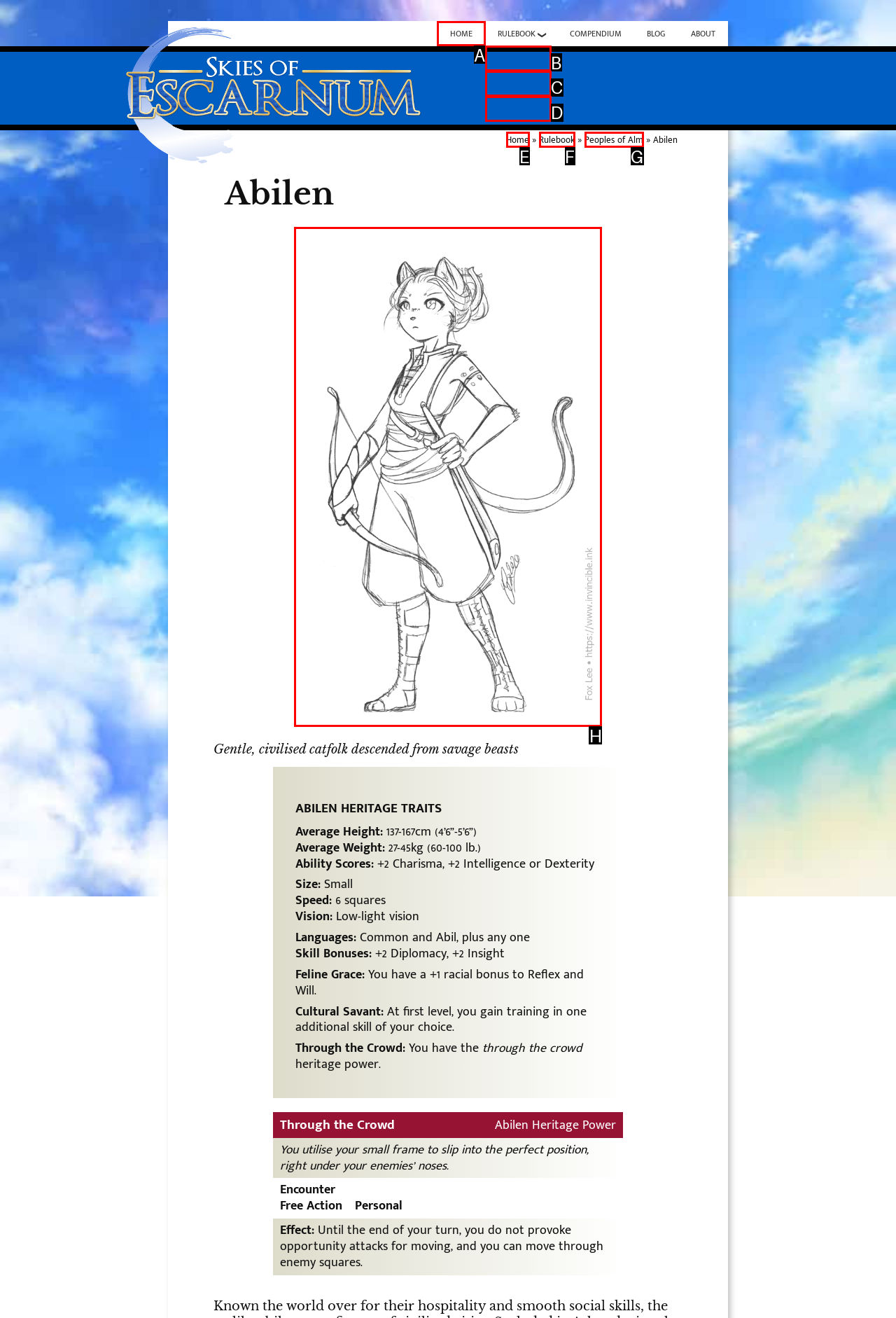Given the description: Peoples of Alm, identify the matching option. Answer with the corresponding letter.

G